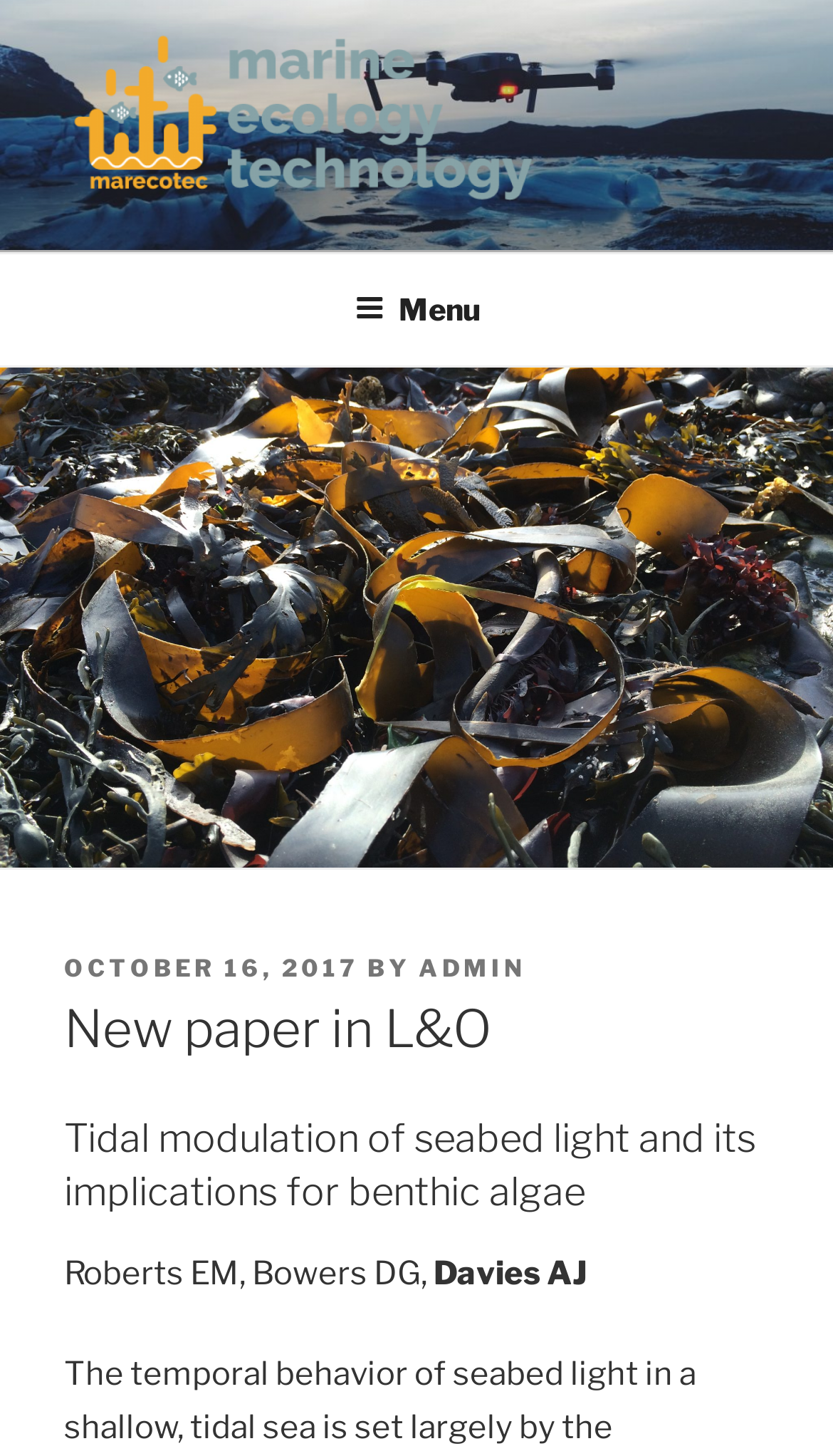Identify the bounding box coordinates for the UI element described by the following text: "October 16, 2017". Provide the coordinates as four float numbers between 0 and 1, in the format [left, top, right, bottom].

[0.077, 0.655, 0.431, 0.676]